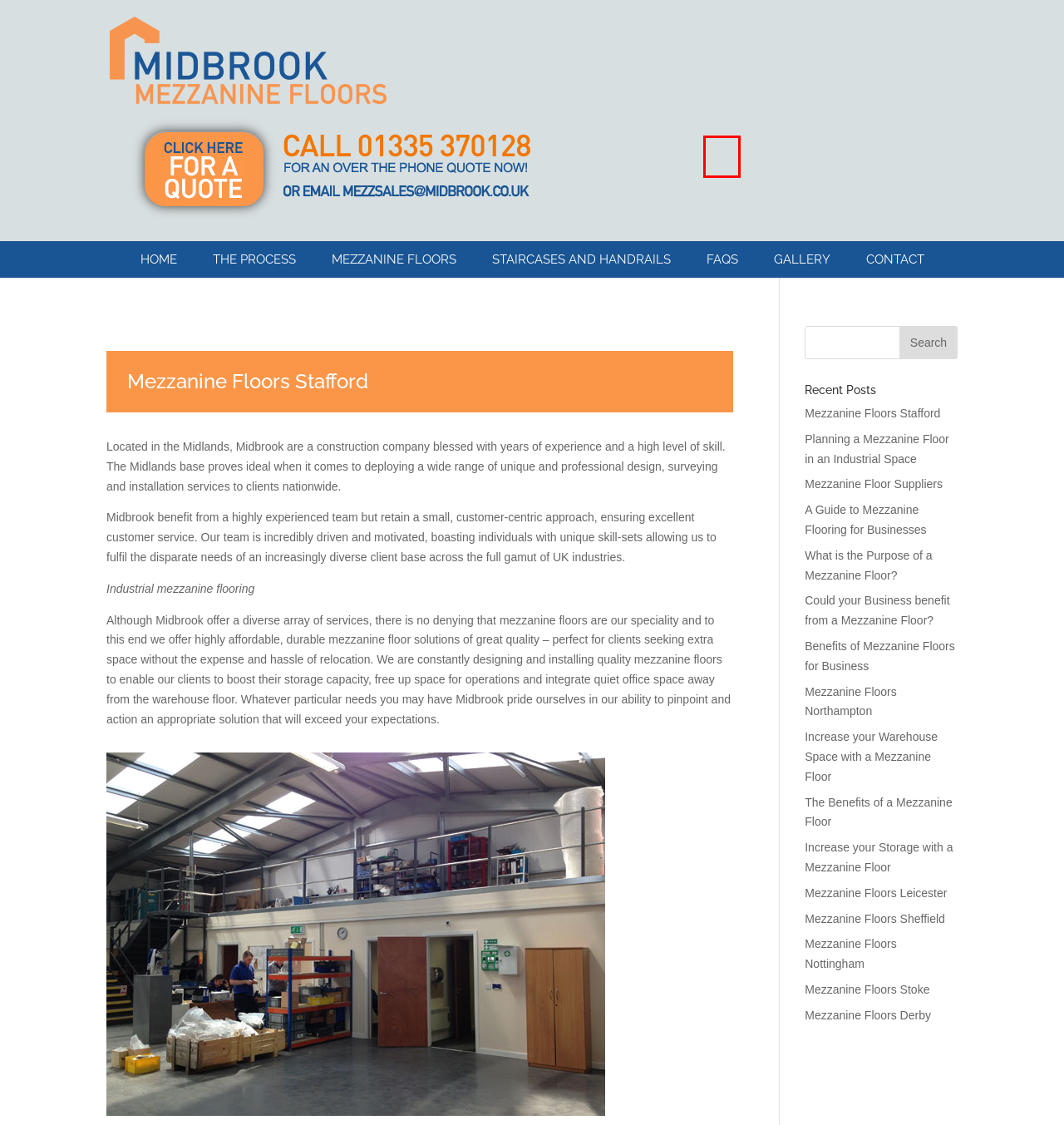Given a screenshot of a webpage with a red bounding box highlighting a UI element, choose the description that best corresponds to the new webpage after clicking the element within the red bounding box. Here are your options:
A. The Benefits of a Mezzanine Floor for your Business
B. Industrial Mezzanine Flooring | Midbrook Mezzanine Floors Derby
C. Mezzanine Floor Suppliers
D. Mezzanine Floors Derby | Industrial Office | Retail Flooring
E. FAQs | Height Regulations | Design Calculations | Midbrook Mezzanine Floors
F. Gallery | Midbrook Industrial Mezzanine Floors Derby
G. Planning a Mezzanine Floor in an Industrial Space
H. Mezzanine Floor Construction Process | Mezzanine Floor Suppliers

E